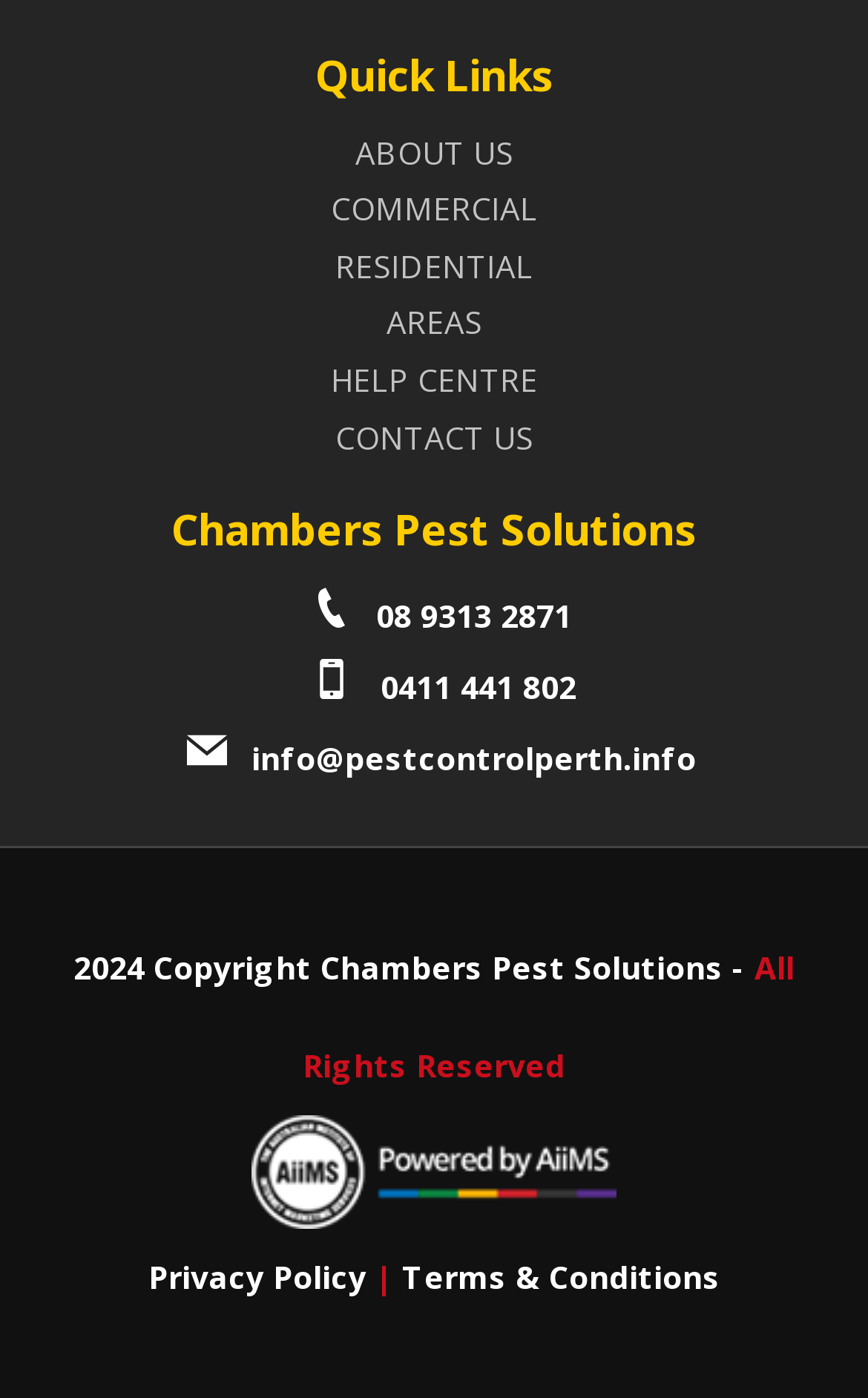Please give the bounding box coordinates of the area that should be clicked to fulfill the following instruction: "Contact us through info@pestcontrolperth.info". The coordinates should be in the format of four float numbers from 0 to 1, i.e., [left, top, right, bottom].

[0.197, 0.527, 0.803, 0.557]